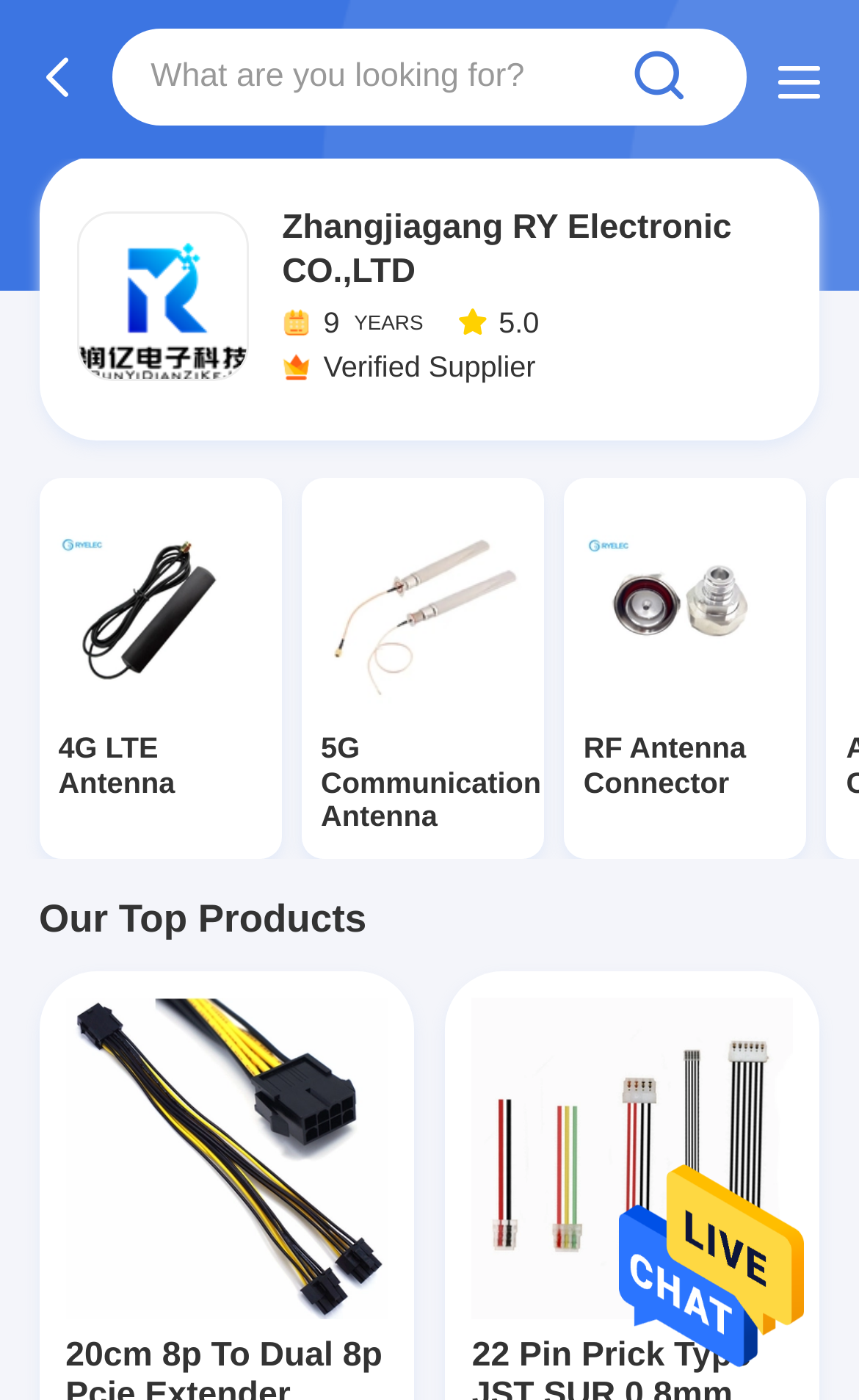Identify the bounding box coordinates for the region of the element that should be clicked to carry out the instruction: "Learn more about 4G LTE Antenna". The bounding box coordinates should be four float numbers between 0 and 1, i.e., [left, top, right, bottom].

[0.045, 0.523, 0.328, 0.596]